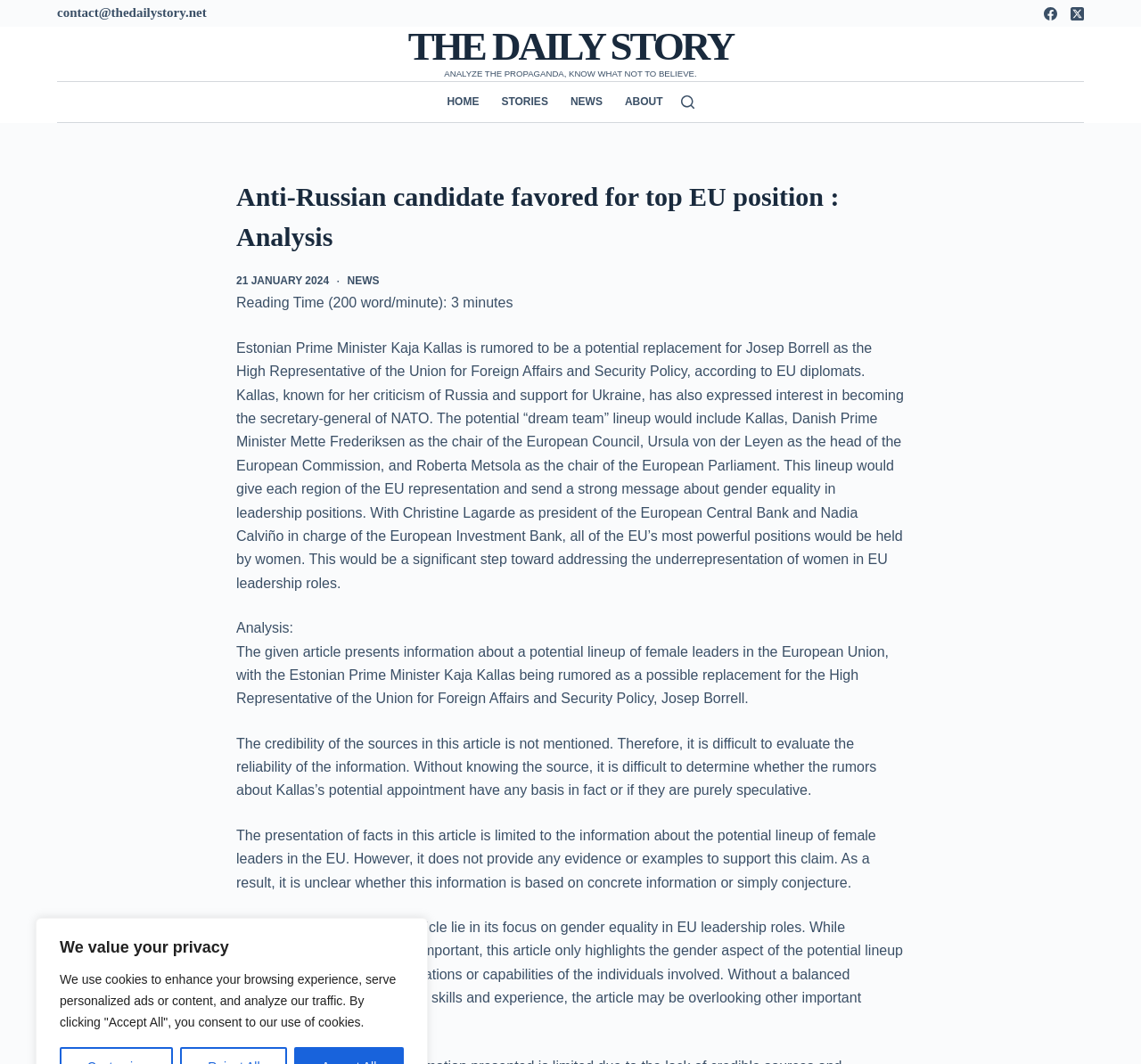Using the information shown in the image, answer the question with as much detail as possible: How many menu items are in the header menu?

I counted the number of menu items in the header menu by looking at the menubar element with the orientation 'horizontal' and found four menu items: 'HOME', 'STORIES', 'NEWS', and 'ABOUT'.